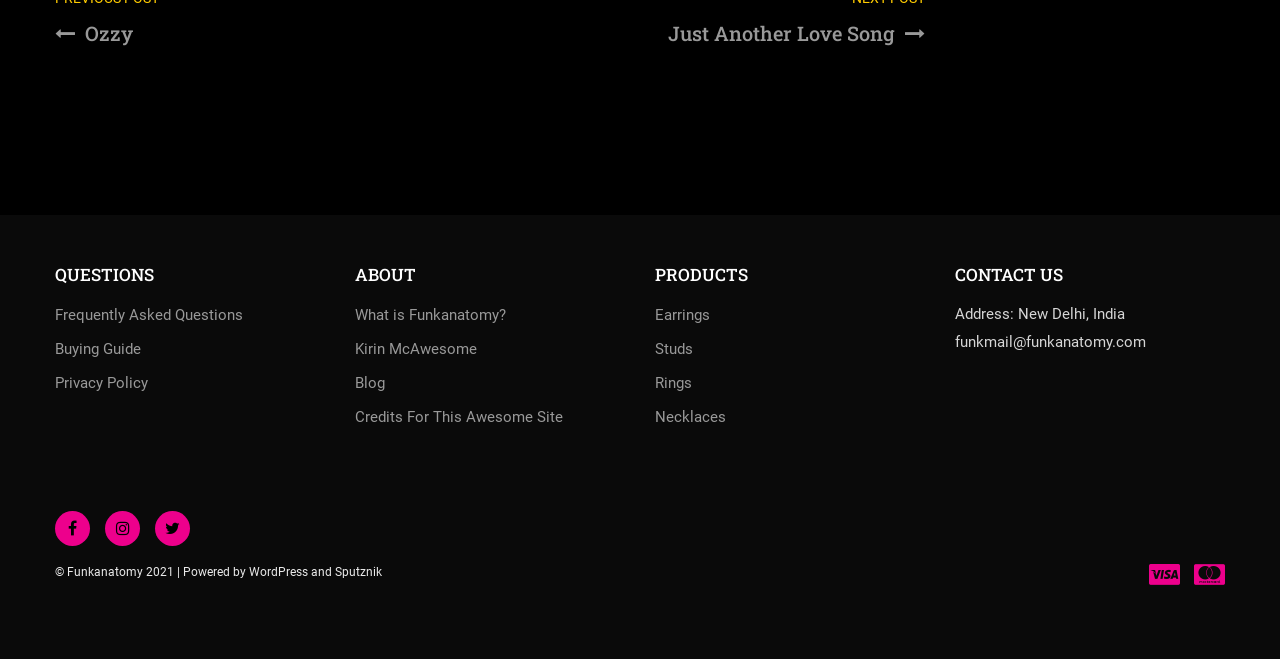What is the name of the website?
Look at the image and respond to the question as thoroughly as possible.

The name of the website is 'Ozzy' which is mentioned in the heading element at the top of the webpage.